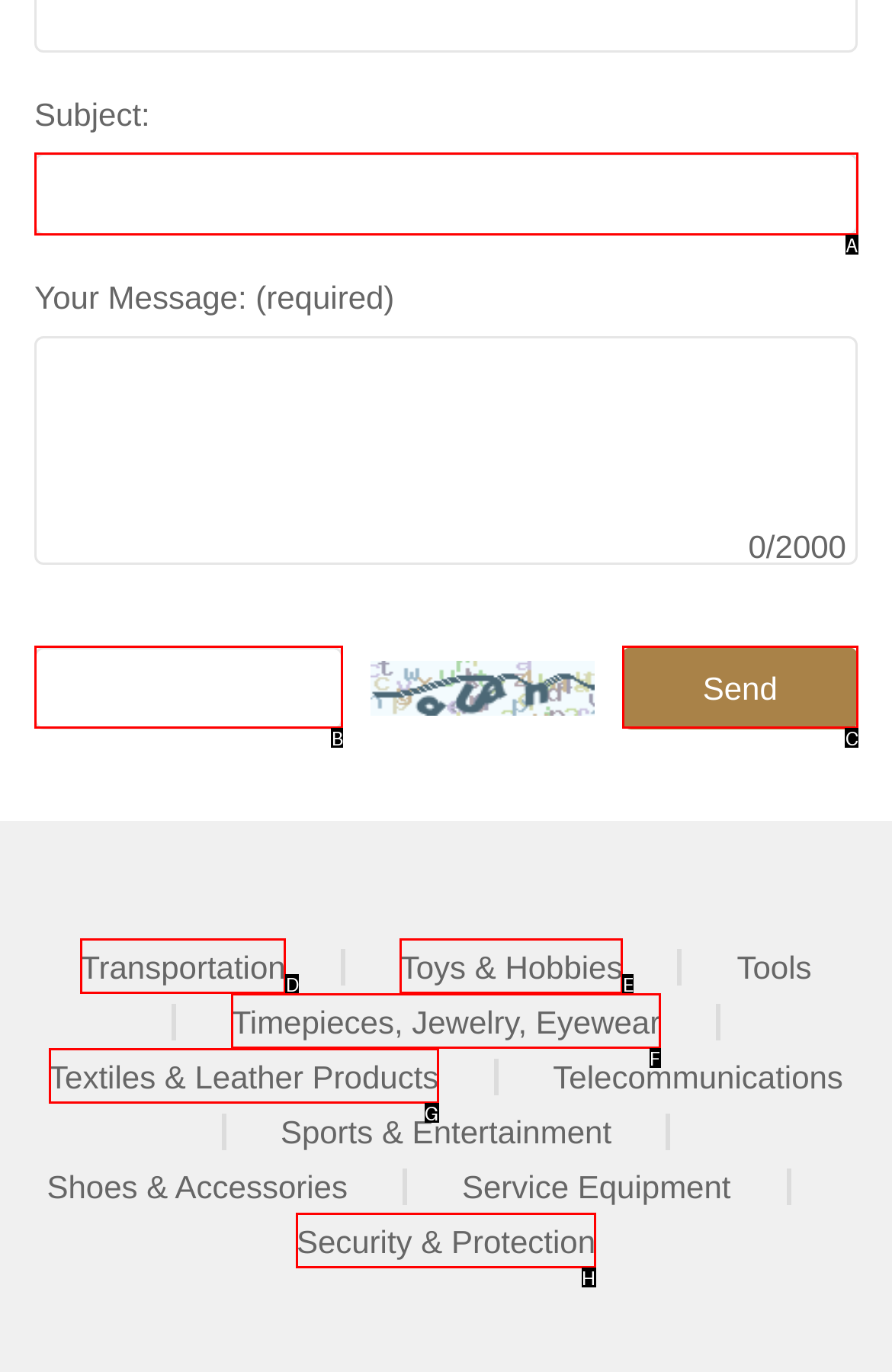Which UI element should be clicked to perform the following task: Click Send? Answer with the corresponding letter from the choices.

C